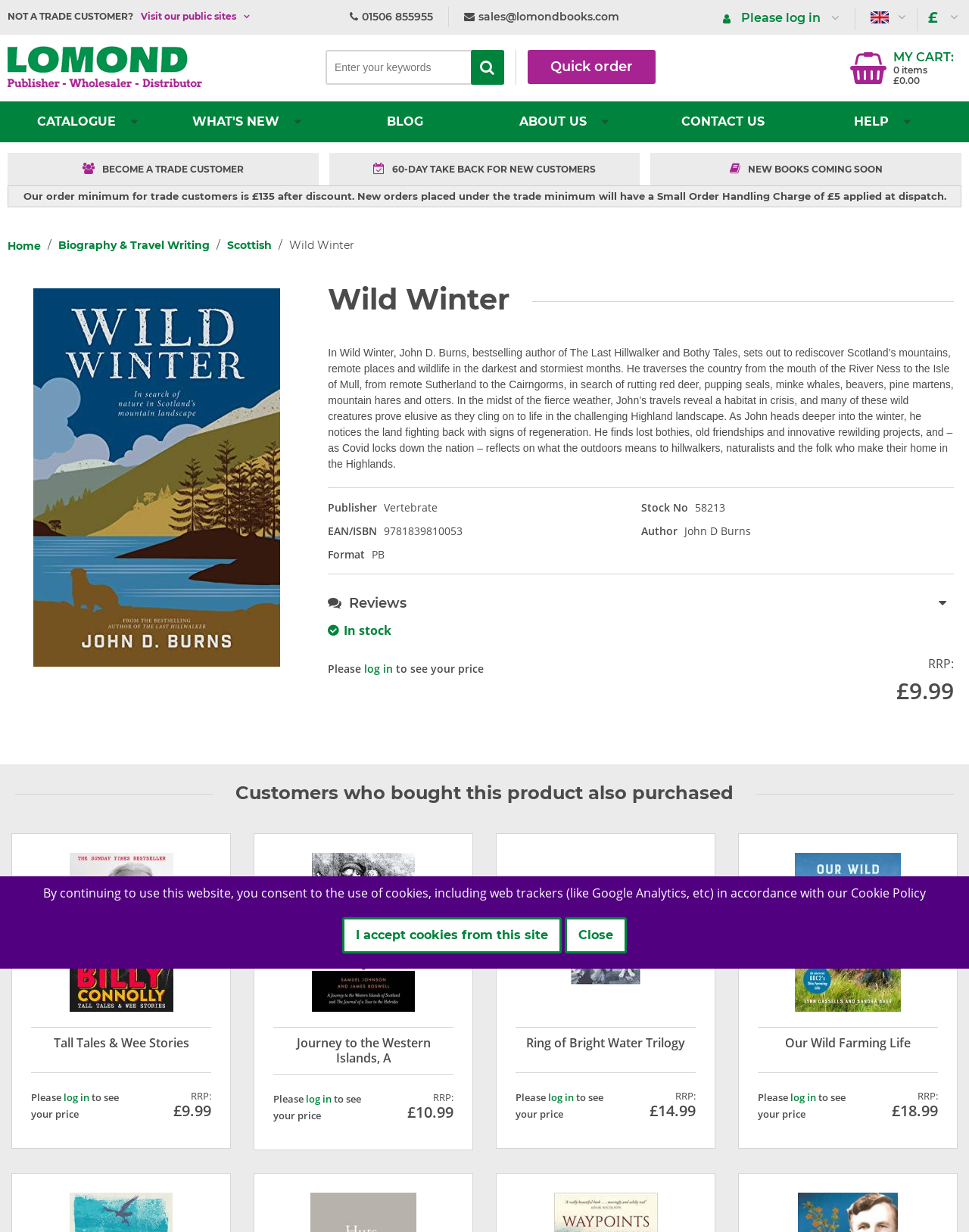What is the format of the book?
Your answer should be a single word or phrase derived from the screenshot.

PB